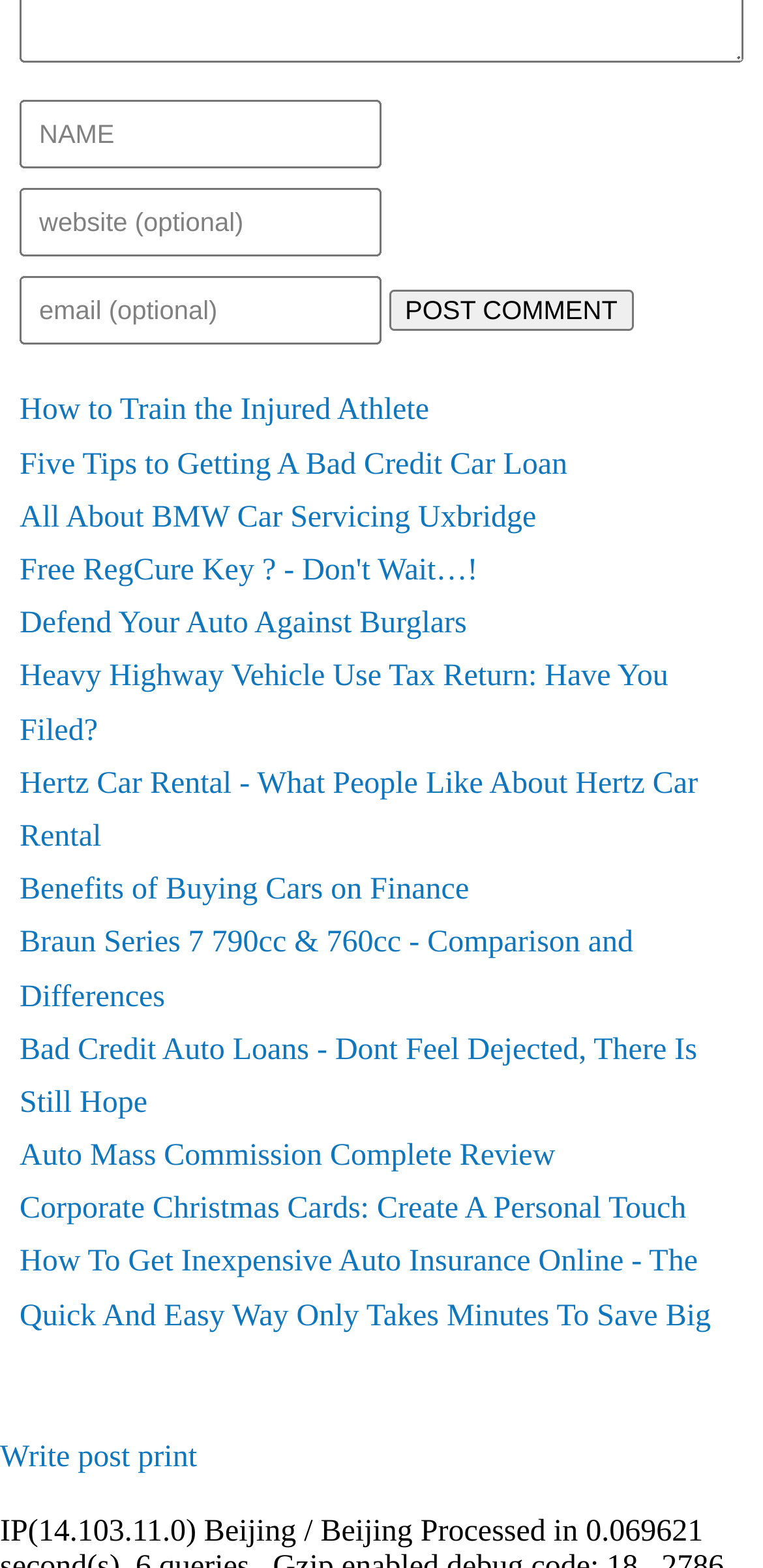How many textboxes are available for user input?
Based on the image, give a one-word or short phrase answer.

Three